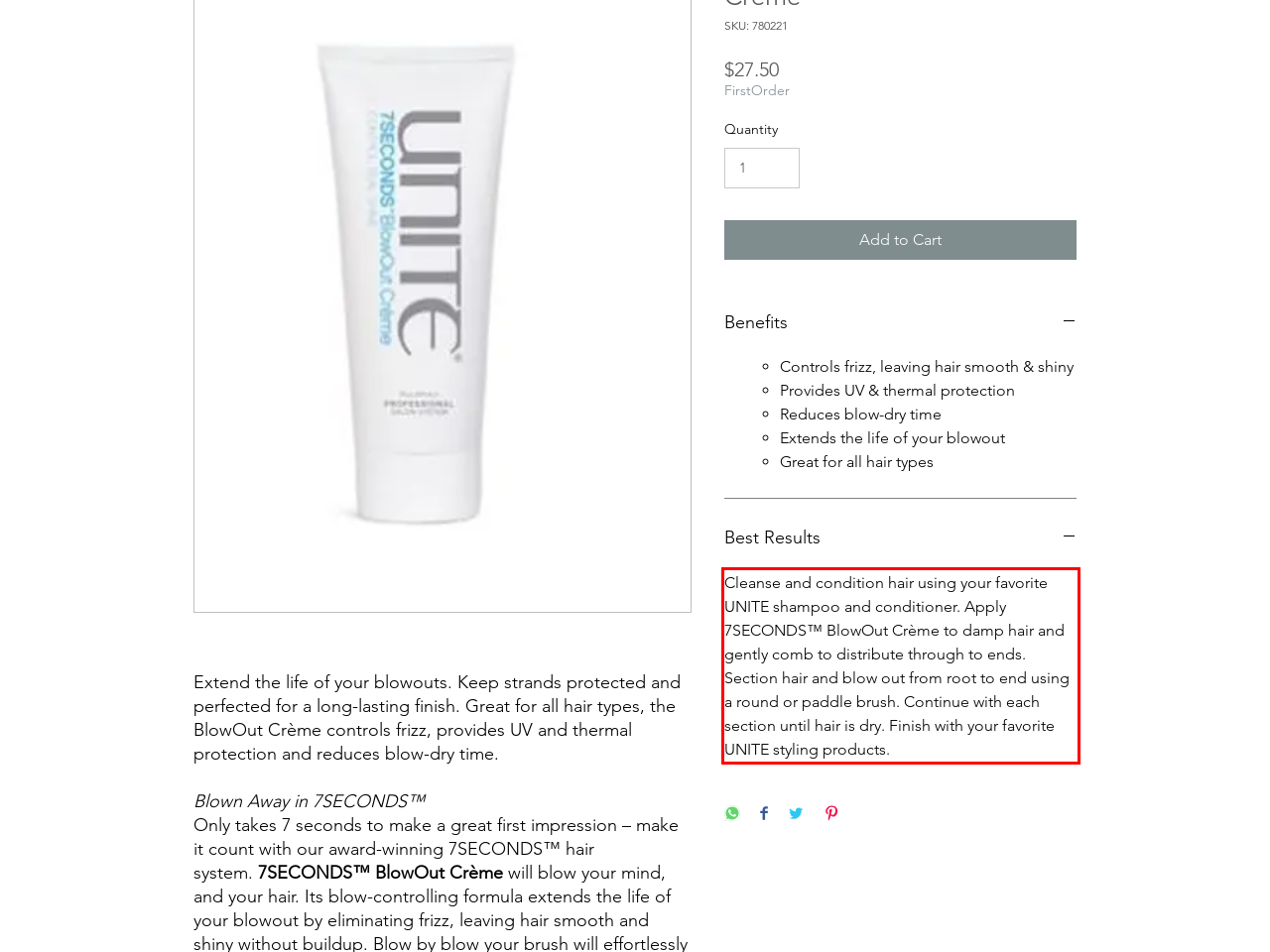Given a screenshot of a webpage containing a red rectangle bounding box, extract and provide the text content found within the red bounding box.

Cleanse and condition hair using your favorite UNITE shampoo and conditioner. Apply 7SECONDS™ BlowOut Crème to damp hair and gently comb to distribute through to ends. Section hair and blow out from root to end using a round or paddle brush. Continue with each section until hair is dry. Finish with your favorite UNITE styling products.